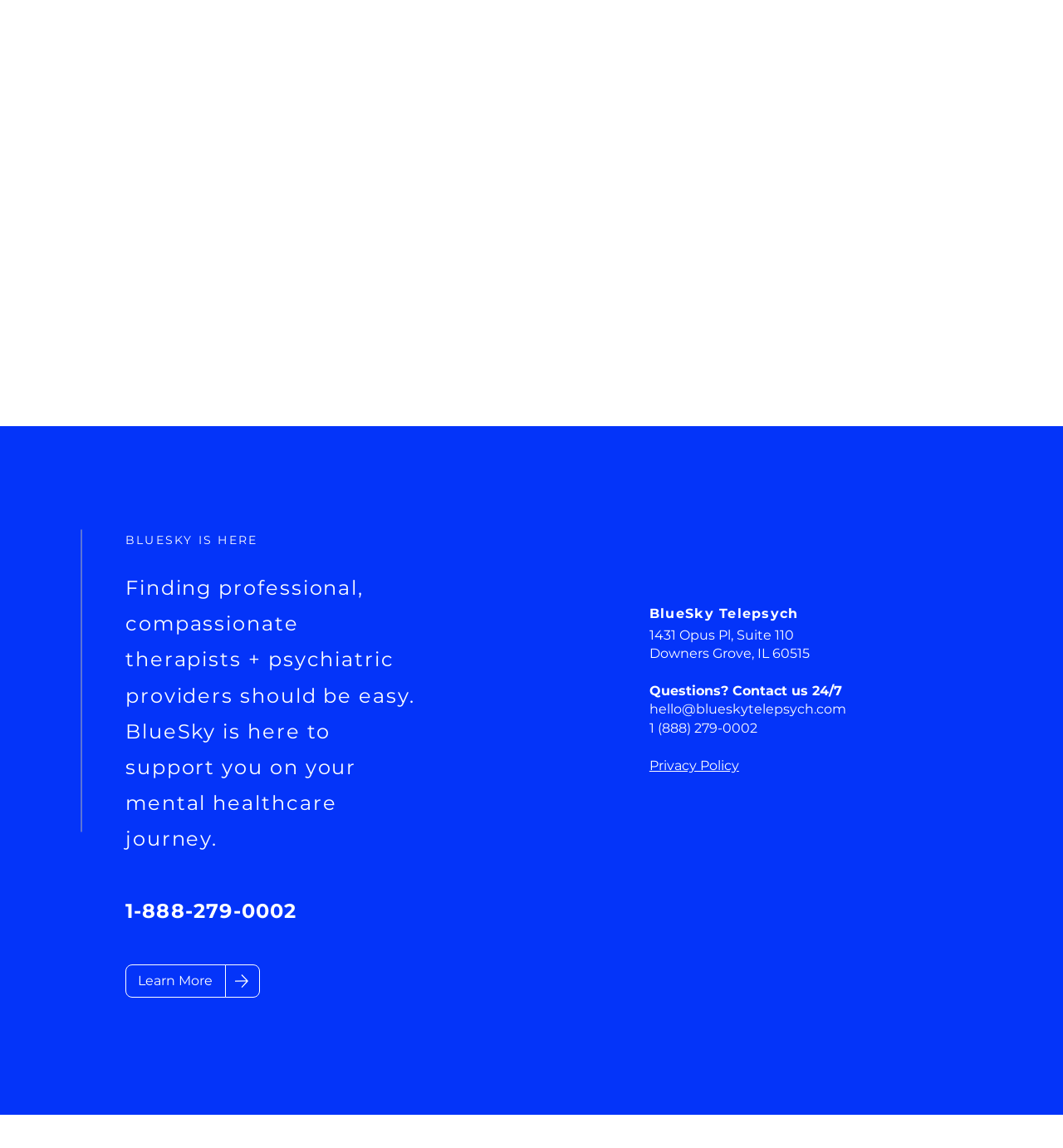Identify the bounding box of the UI element that matches this description: "Learn More".

[0.118, 0.84, 0.212, 0.869]